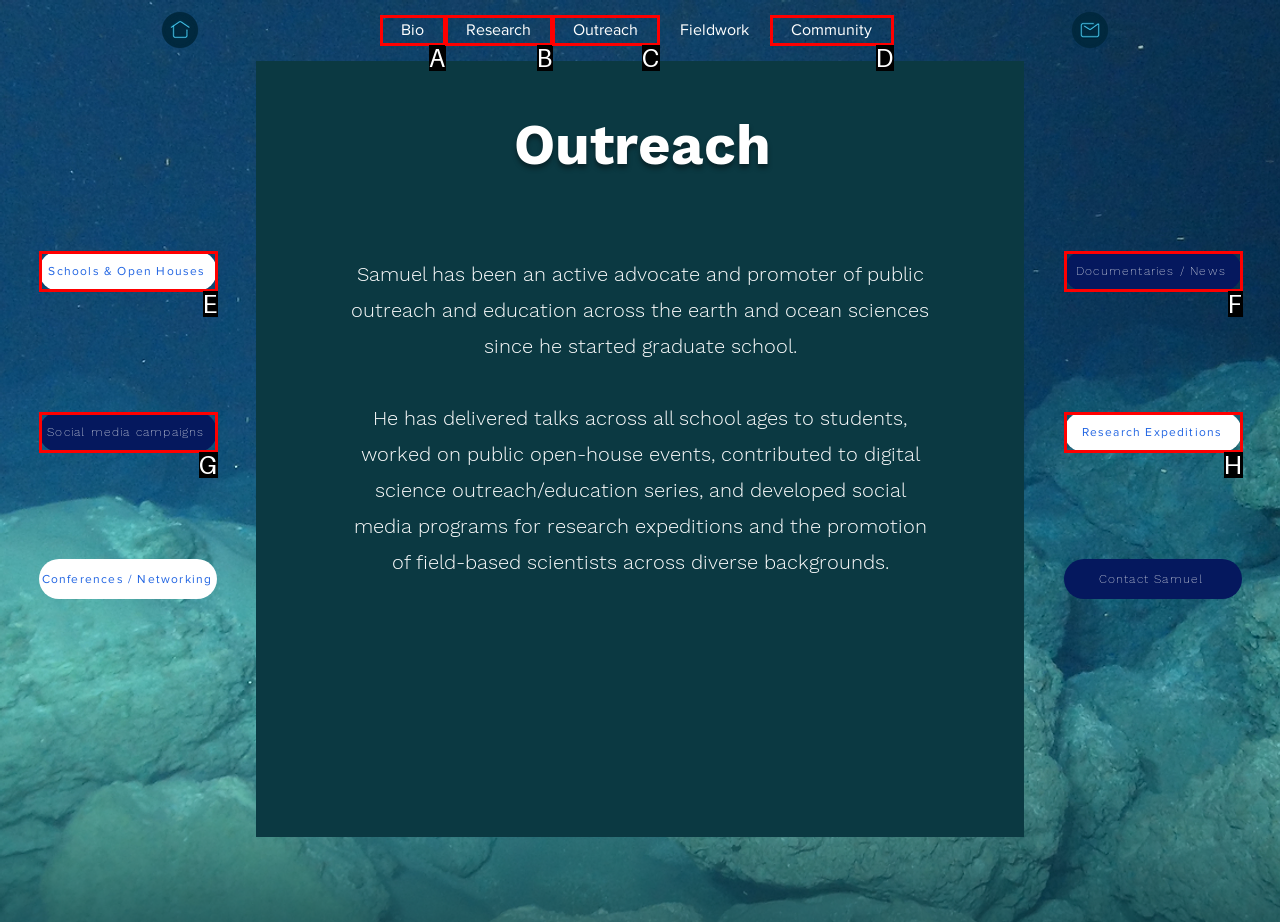Identify the option that corresponds to the description: Documentaries / News 
Provide the letter of the matching option from the available choices directly.

F